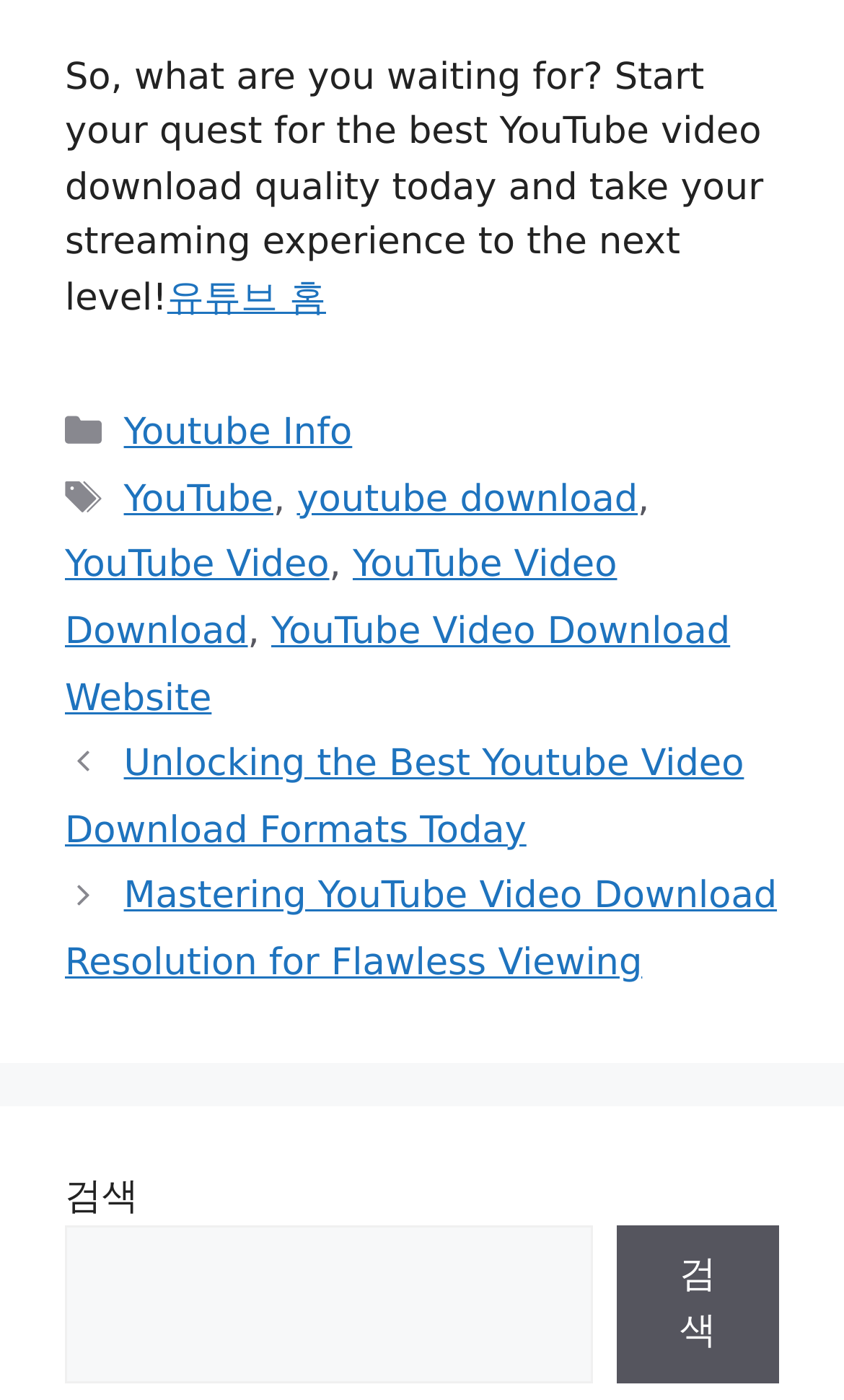Please find the bounding box coordinates of the element that you should click to achieve the following instruction: "Visit the 'YouTube Video Download Website'". The coordinates should be presented as four float numbers between 0 and 1: [left, top, right, bottom].

[0.077, 0.436, 0.865, 0.514]